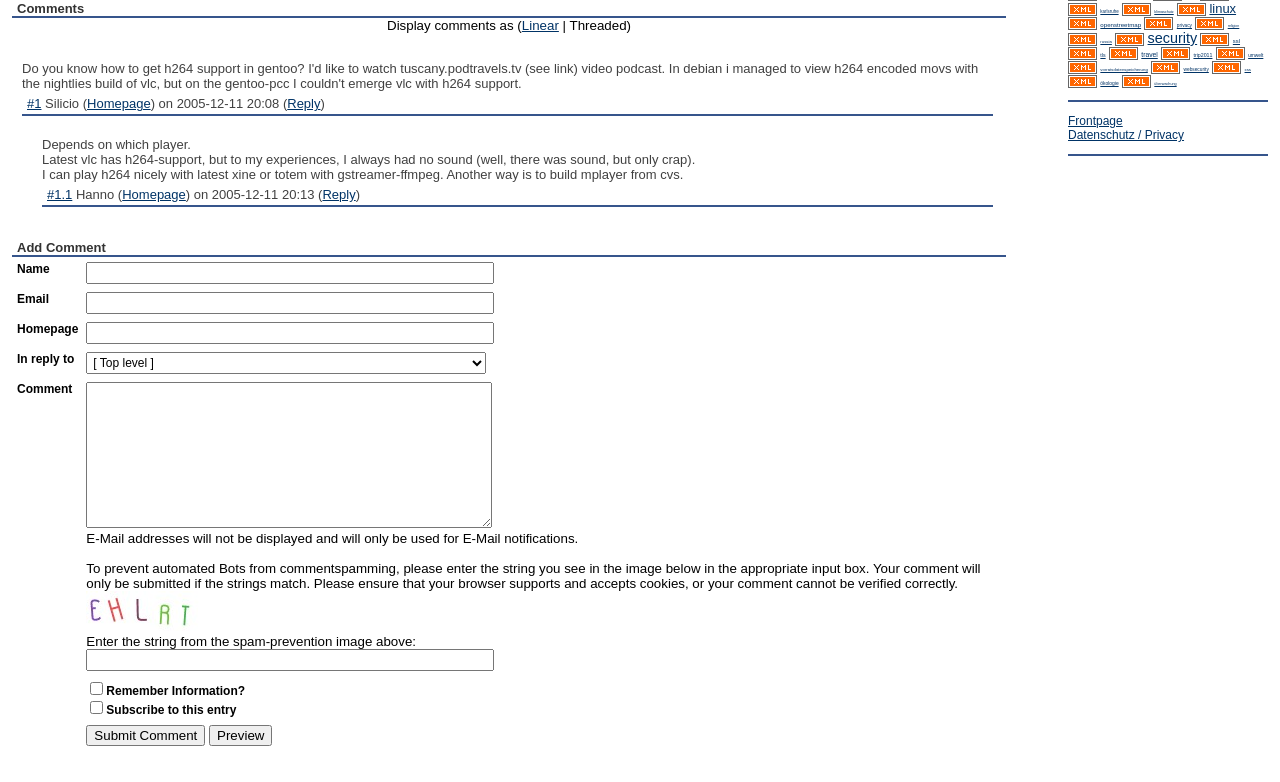Using the webpage screenshot, find the UI element described by name="serendipity[submit]" value="Submit Comment". Provide the bounding box coordinates in the format (top-left x, top-left y, bottom-right x, bottom-right y), ensuring all values are floating point numbers between 0 and 1.

[0.067, 0.927, 0.16, 0.954]